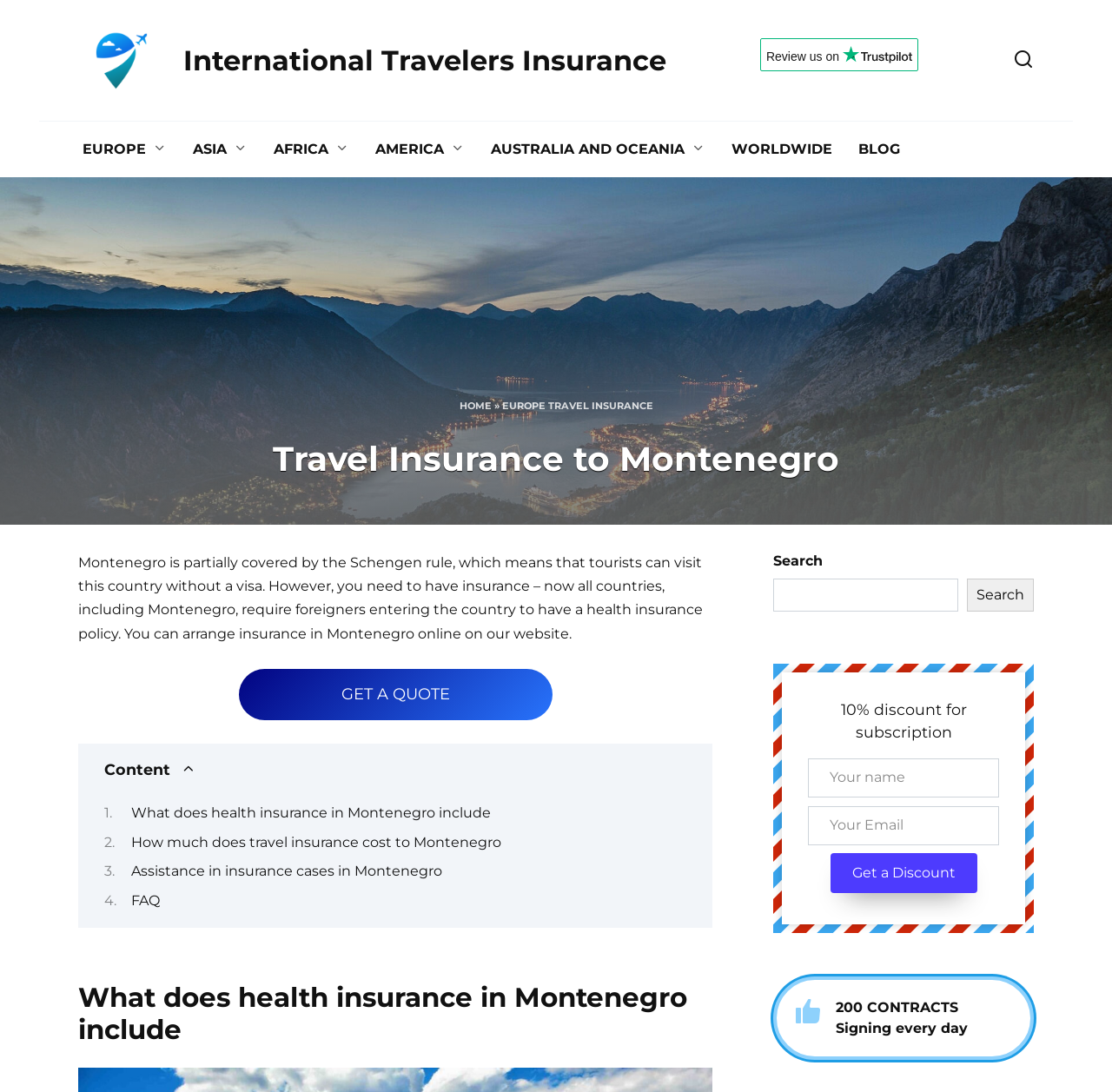Locate the UI element that matches the description WORLDWIDE in the webpage screenshot. Return the bounding box coordinates in the format (top-left x, top-left y, bottom-right x, bottom-right y), with values ranging from 0 to 1.

[0.646, 0.111, 0.76, 0.162]